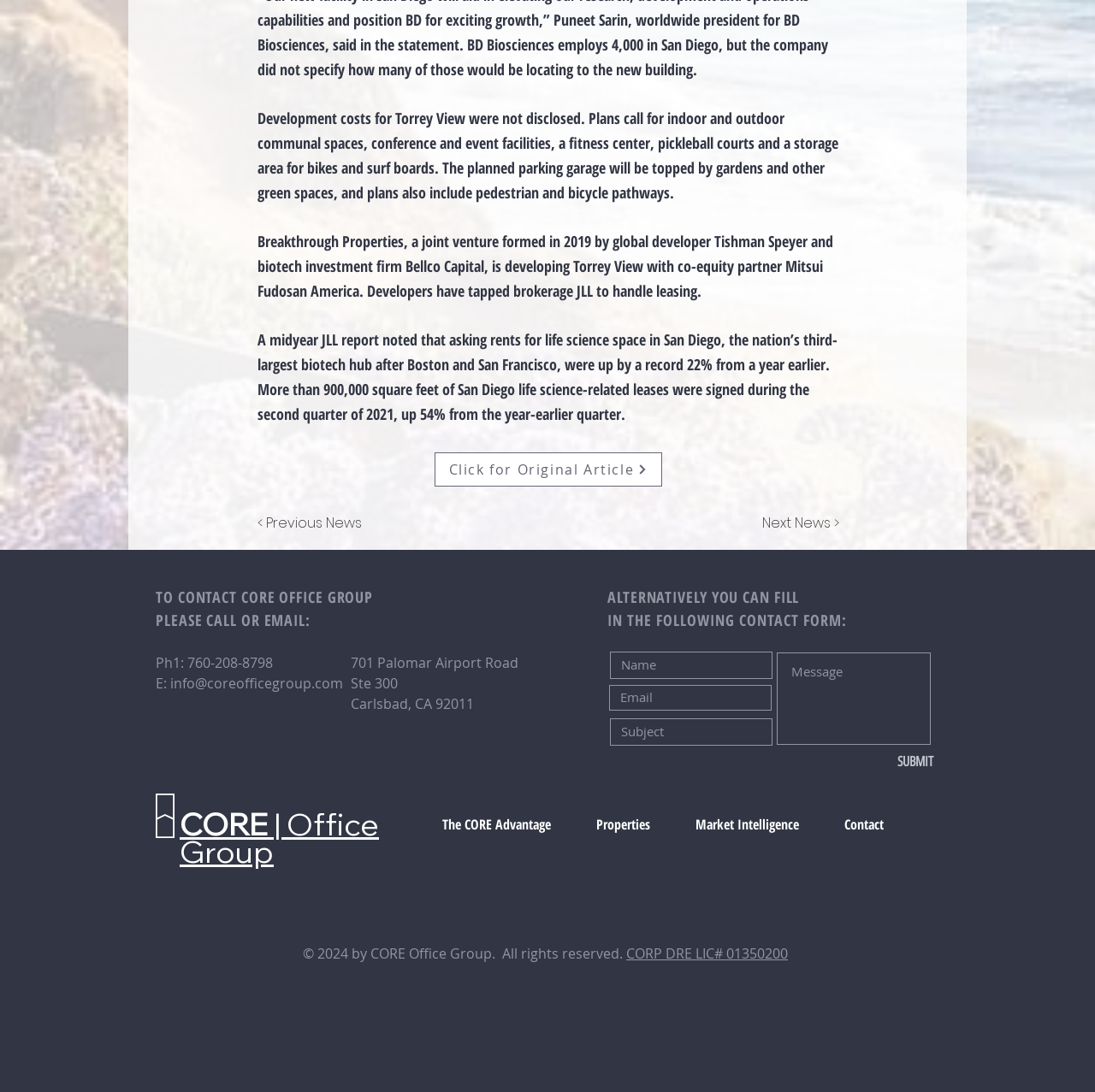What type of company is CORE Office Group?
Using the image as a reference, answer the question with a short word or phrase.

Real estate company